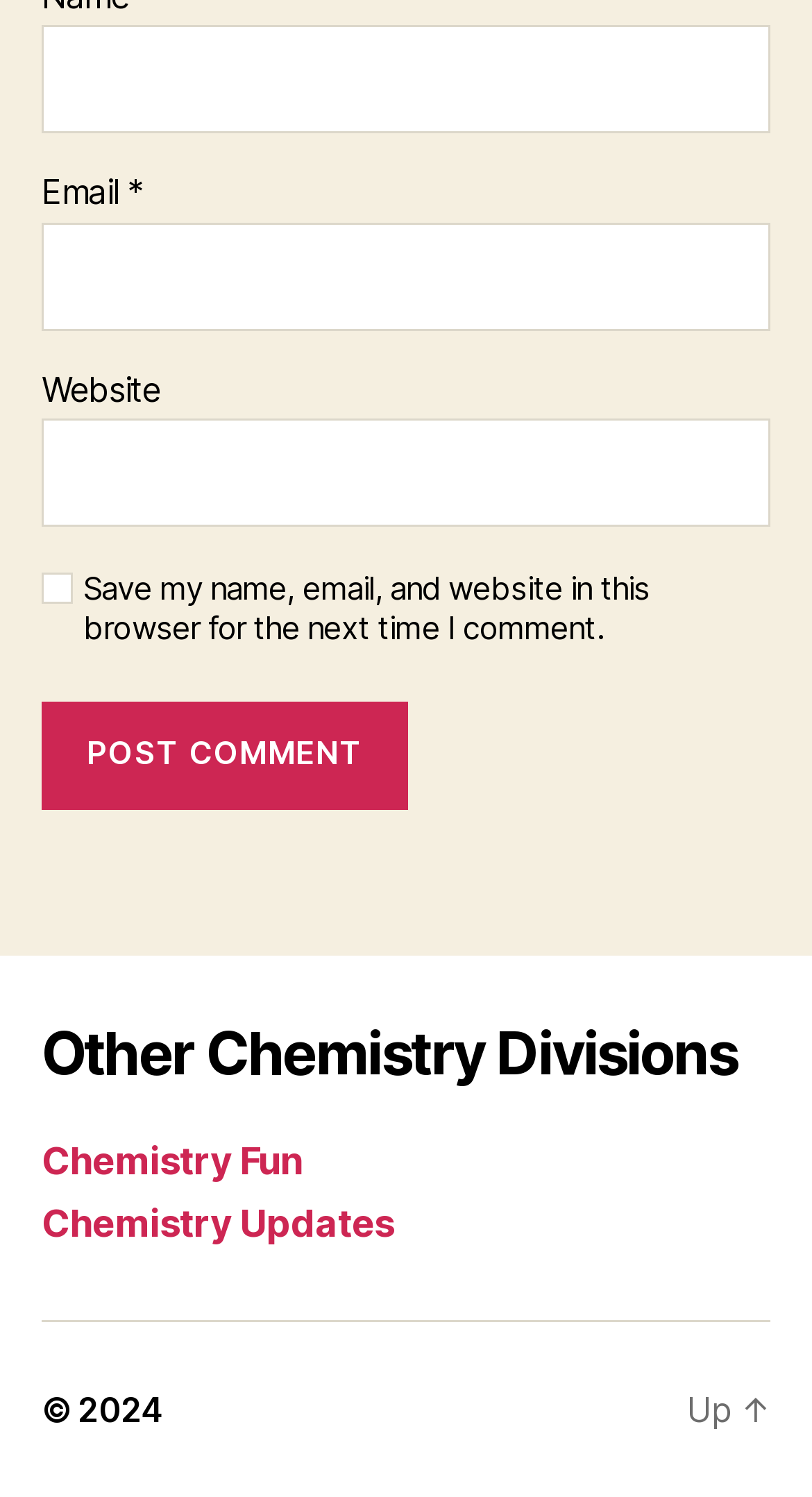Identify and provide the bounding box coordinates of the UI element described: "parent_node: Website name="url"". The coordinates should be formatted as [left, top, right, bottom], with each number being a float between 0 and 1.

[0.051, 0.28, 0.949, 0.352]